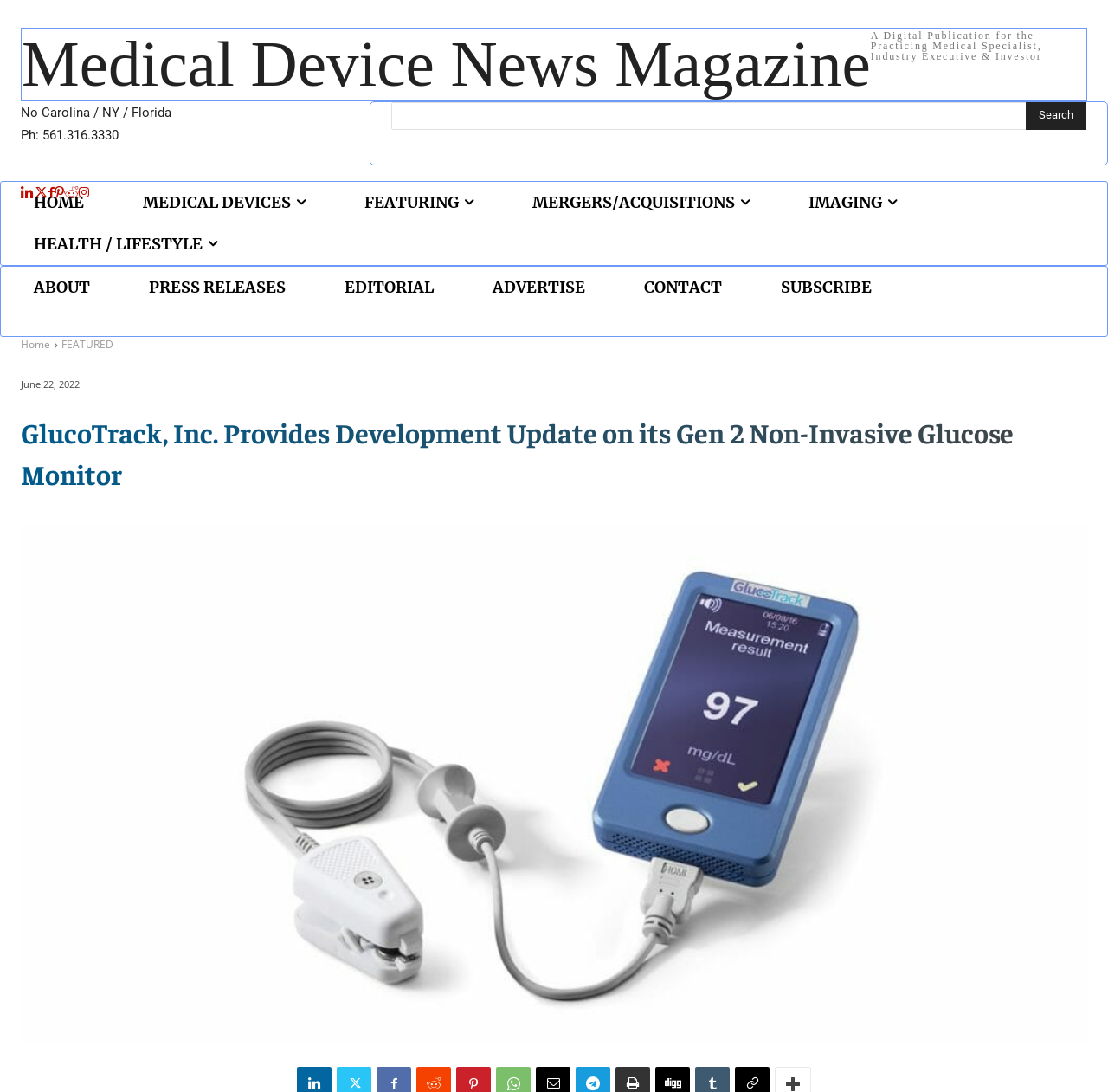Could you provide the bounding box coordinates for the portion of the screen to click to complete this instruction: "Read the latest news"?

[0.019, 0.309, 0.045, 0.322]